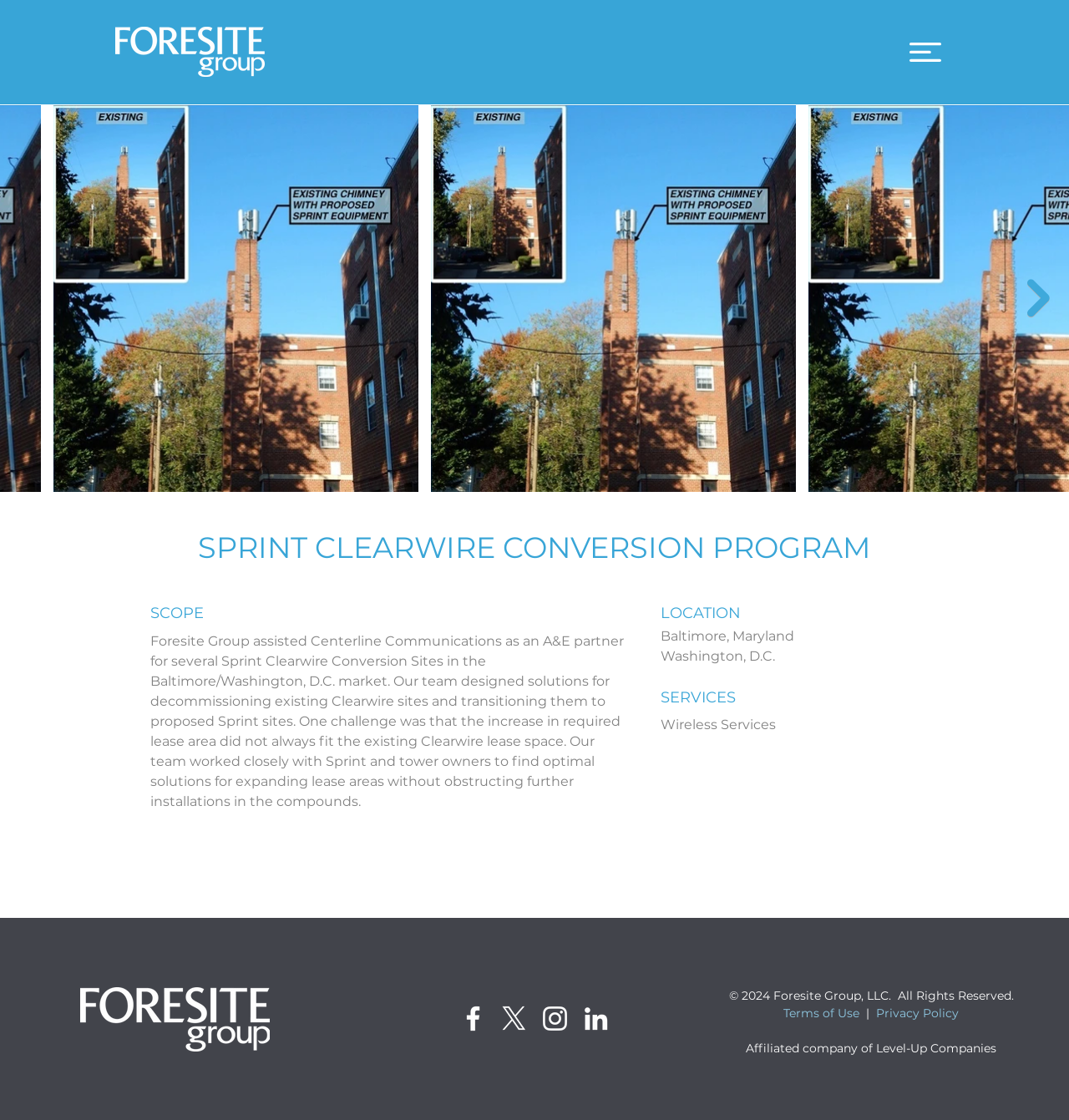How many social media links are there in the Social Bar?
Examine the image closely and answer the question with as much detail as possible.

The answer can be found by counting the number of link elements within the list element with the text 'Social Bar'. There are four links: Facebook, X, Instagram, and LinkedIn.